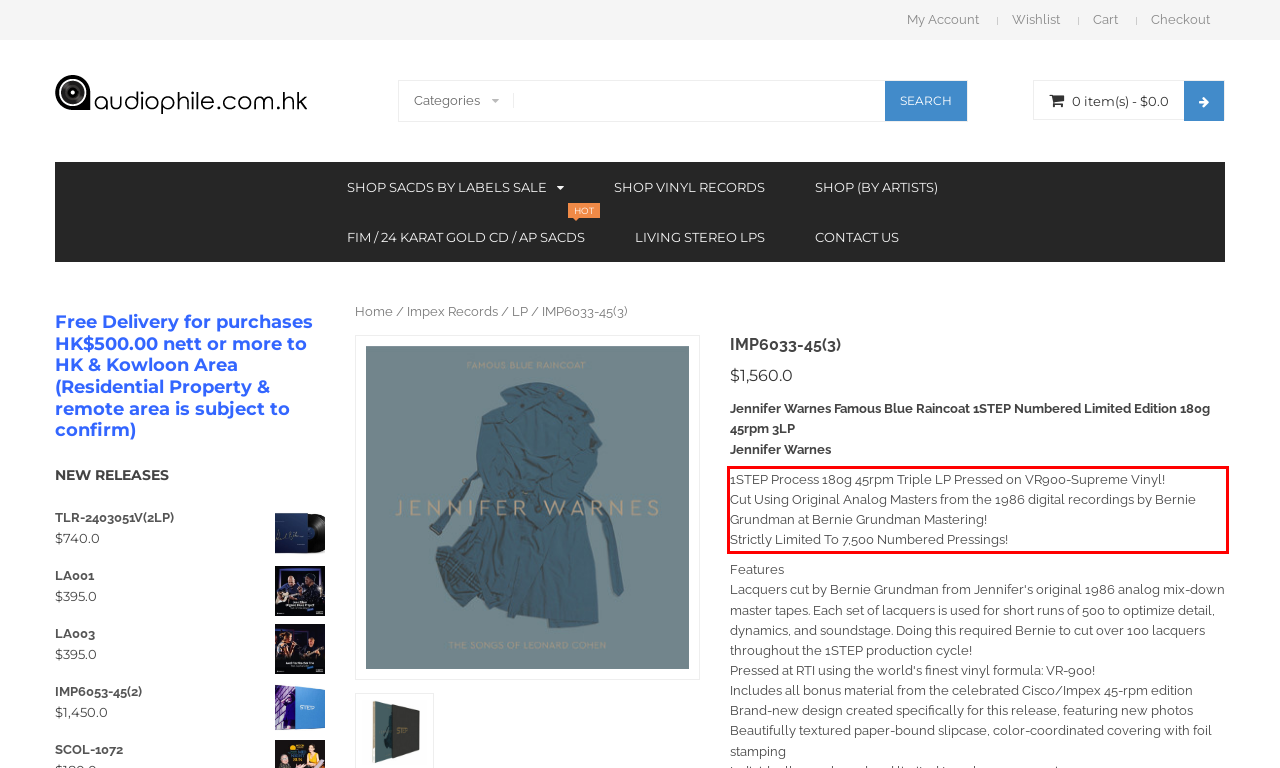From the provided screenshot, extract the text content that is enclosed within the red bounding box.

1STEP Process 180g 45rpm Triple LP Pressed on VR900-Supreme Vinyl! Cut Using Original Analog Masters from the 1986 digital recordings by Bernie Grundman at Bernie Grundman Mastering! Strictly Limited To 7,500 Numbered Pressings!